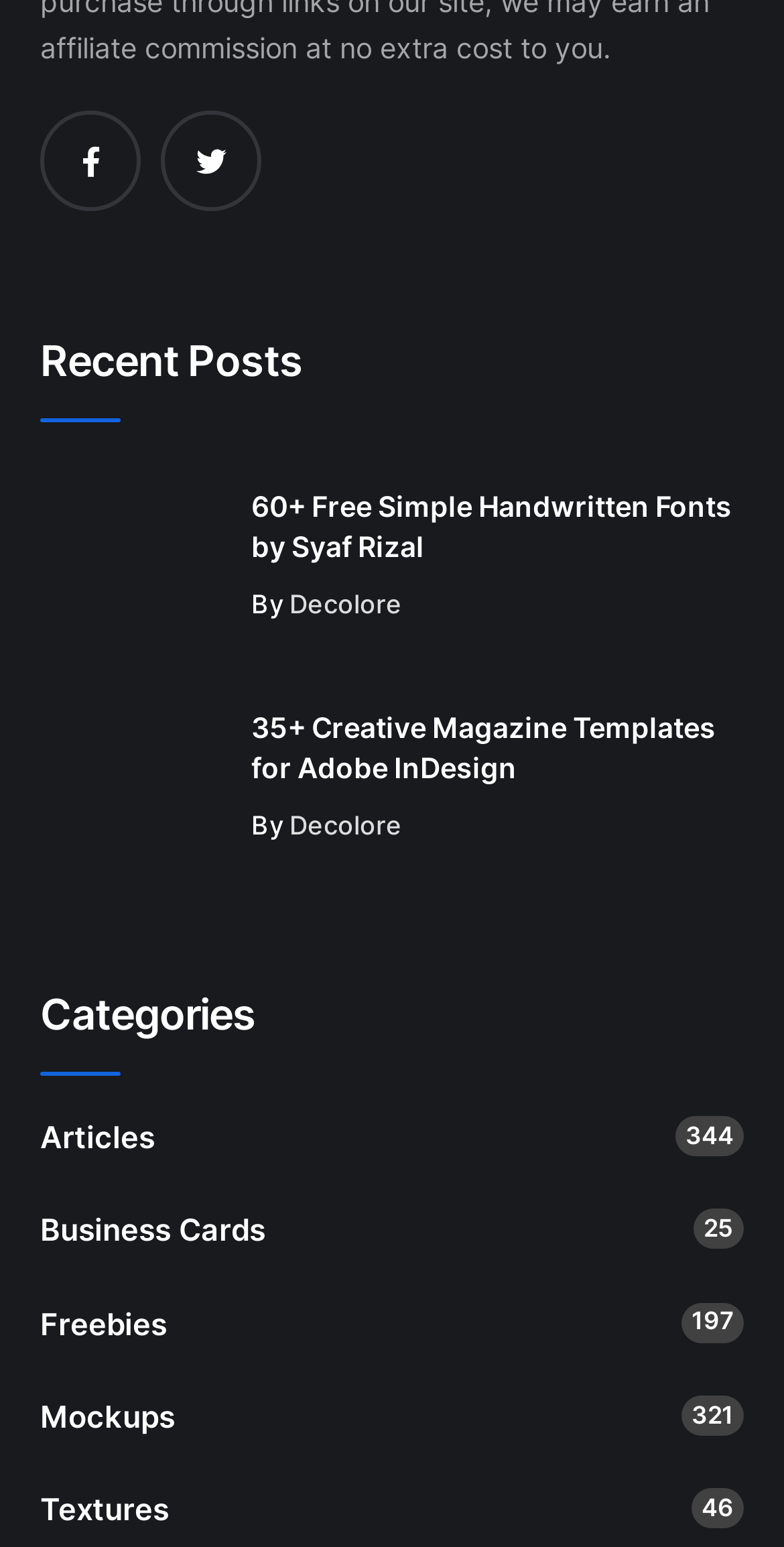Please specify the bounding box coordinates of the region to click in order to perform the following instruction: "Explore Business Cards category".

[0.051, 0.782, 0.338, 0.809]